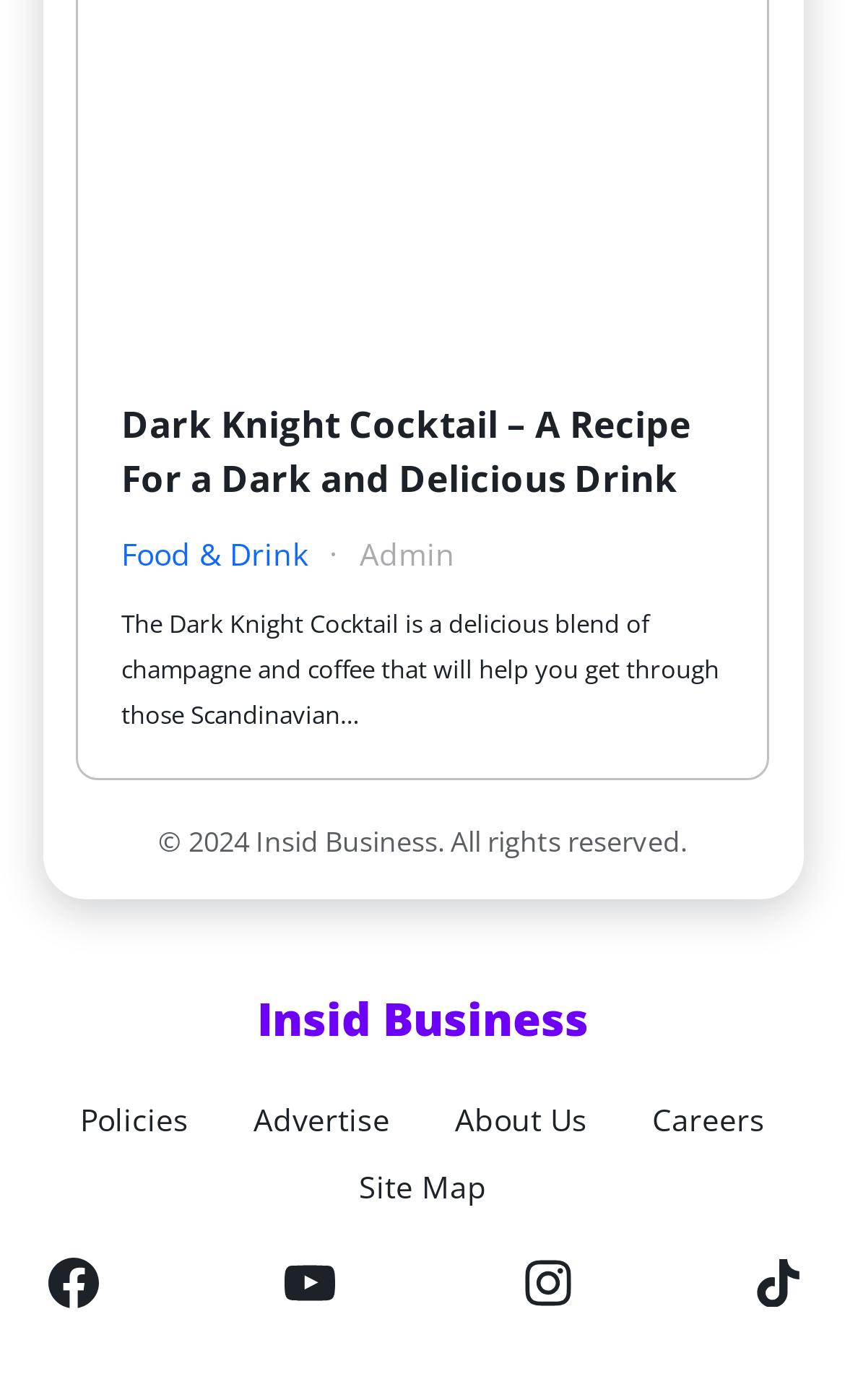Please find and report the bounding box coordinates of the element to click in order to perform the following action: "Click on the Dark Knight Cocktail recipe link". The coordinates should be expressed as four float numbers between 0 and 1, in the format [left, top, right, bottom].

[0.144, 0.283, 0.856, 0.361]